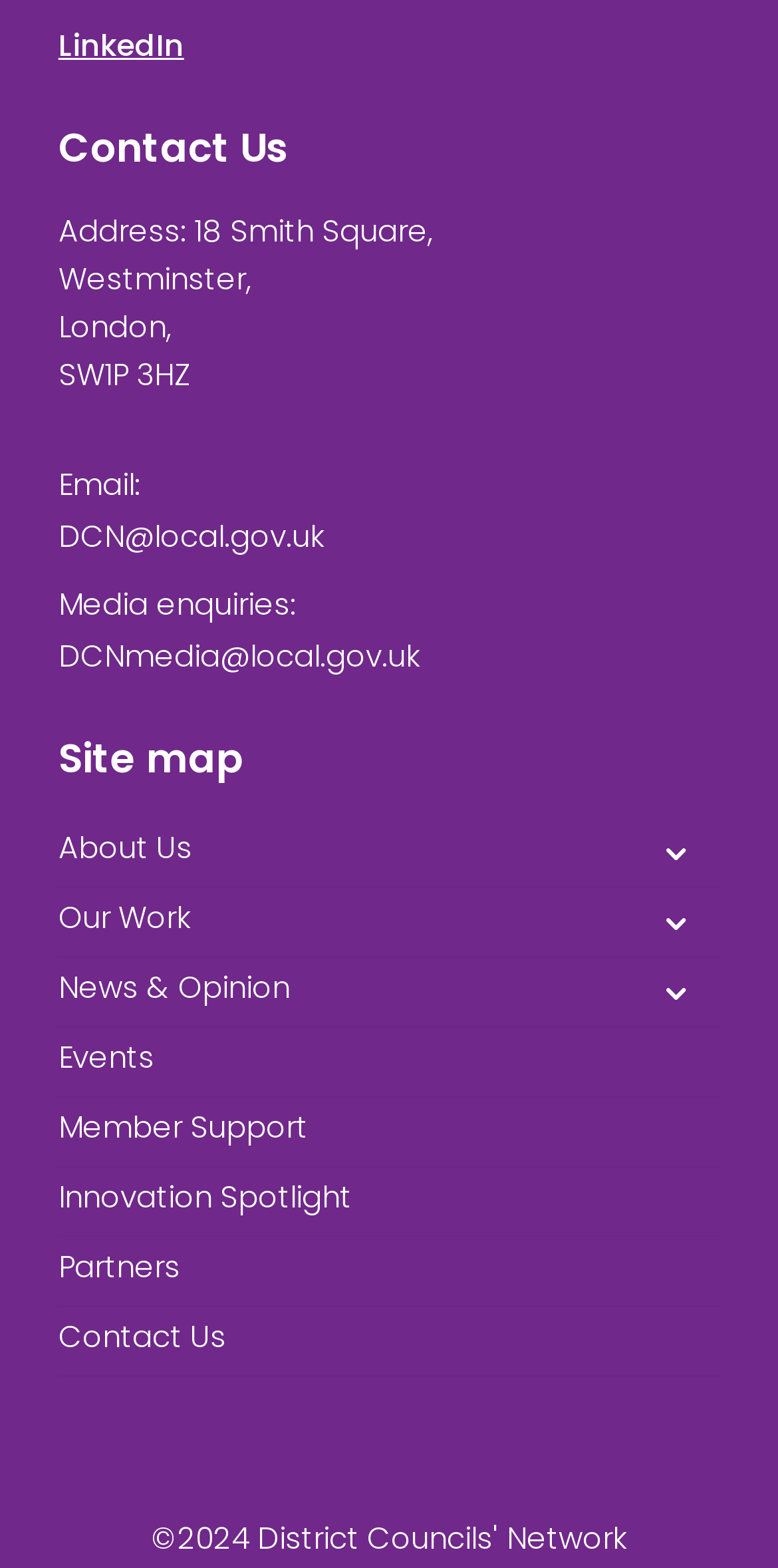Please identify the bounding box coordinates of the area that needs to be clicked to follow this instruction: "Check Media enquiries email".

[0.075, 0.405, 0.539, 0.431]